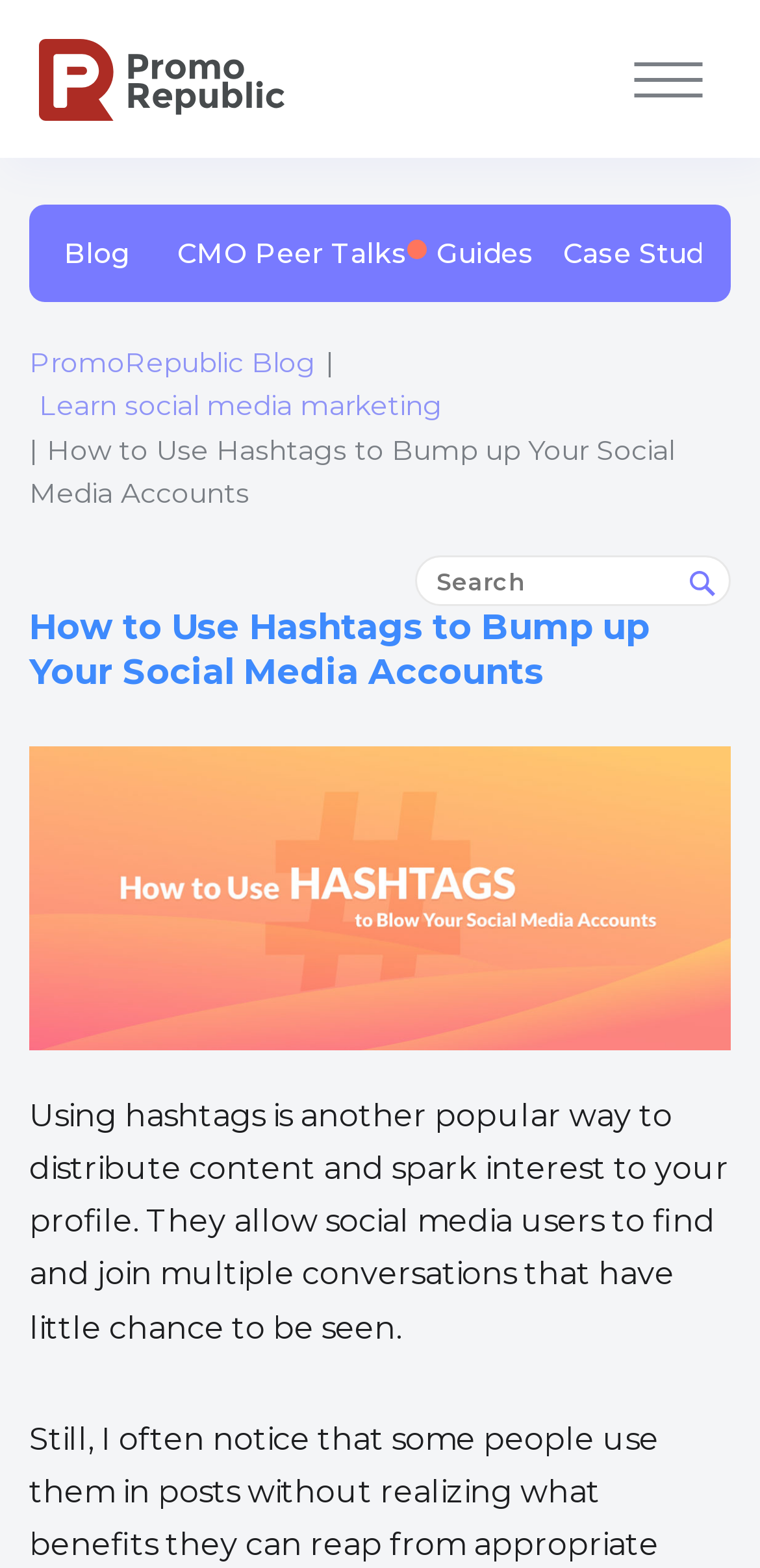Please determine the primary heading and provide its text.

How to Use Hashtags to Bump up Your Social Media Accounts